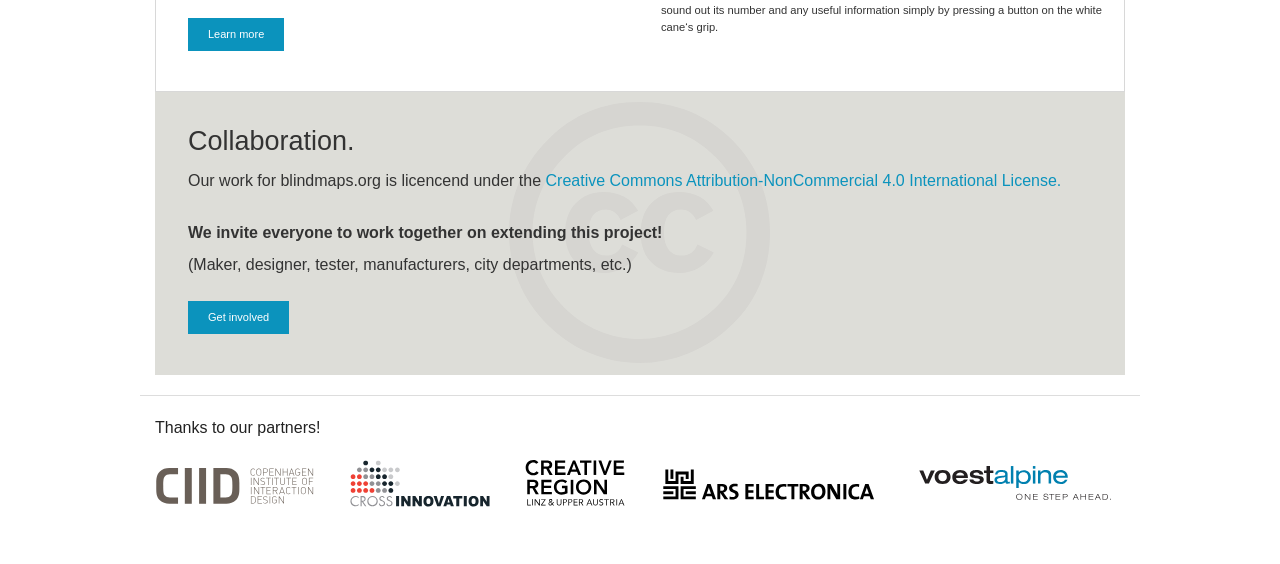Please examine the image and answer the question with a detailed explanation:
What is the purpose of the project?

I found the answer by looking at the main heading of the webpage, which is 'Collaboration.'.